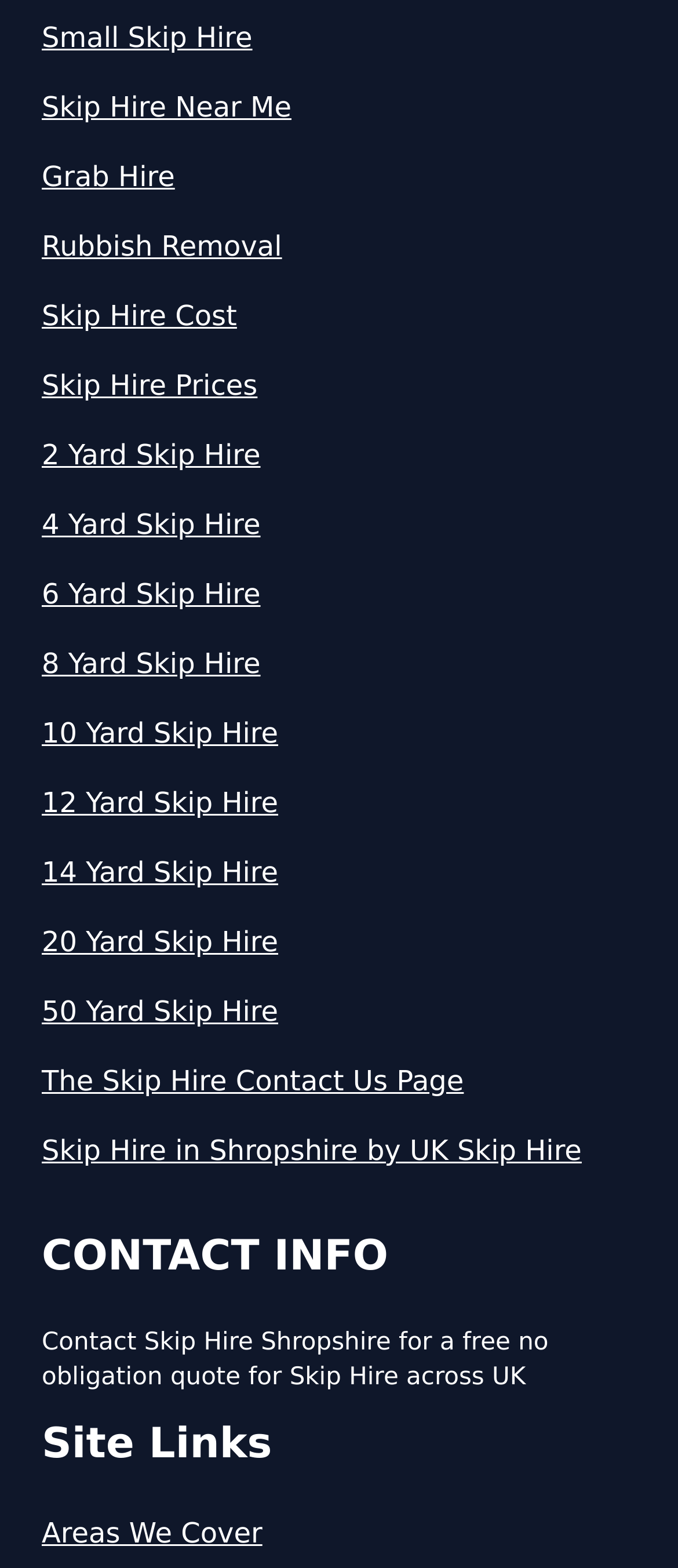Please find the bounding box coordinates of the element's region to be clicked to carry out this instruction: "Navigate to 'Skip Hire Near Me'".

[0.062, 0.055, 0.938, 0.082]